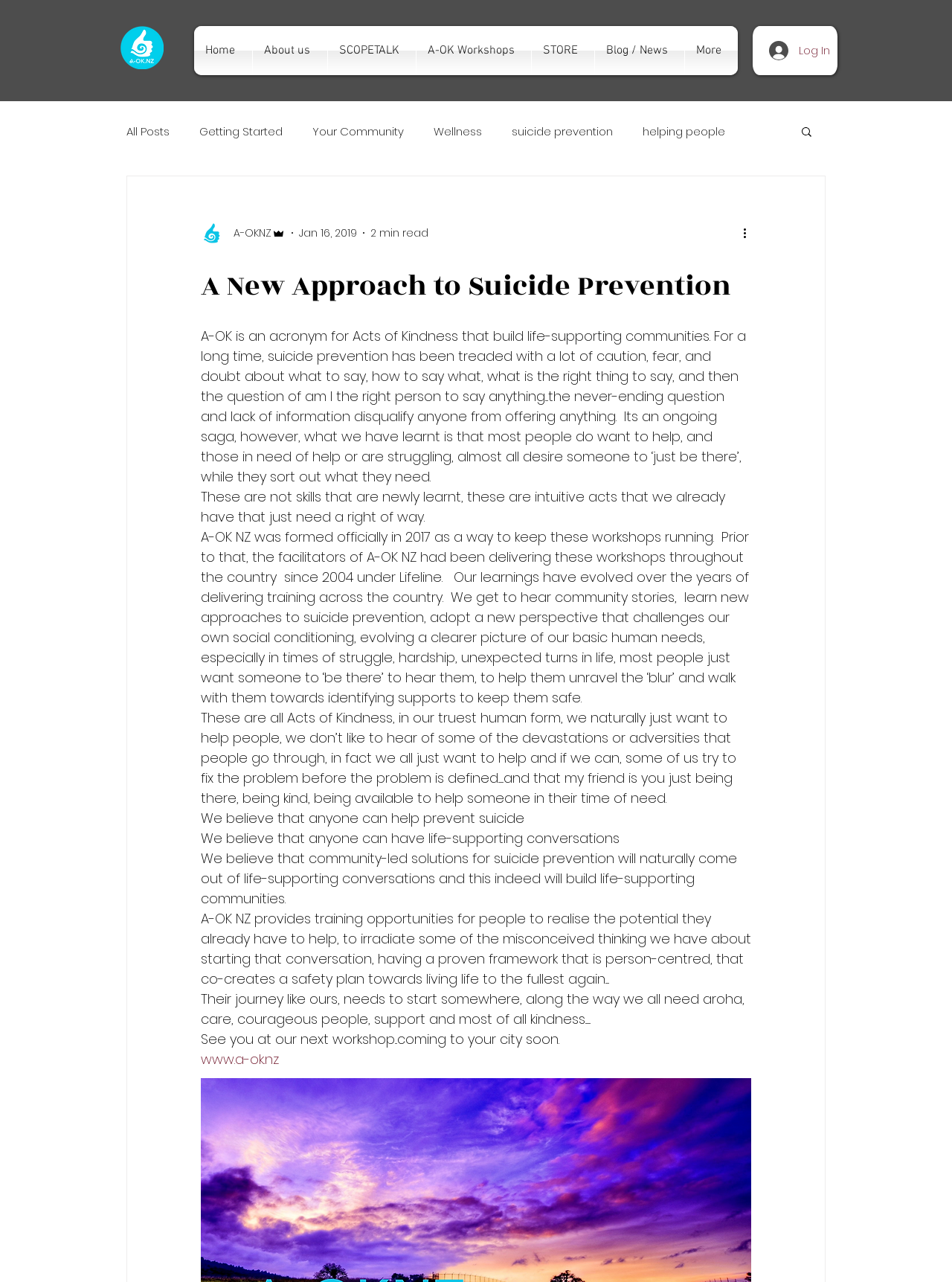Determine the title of the webpage and give its text content.

A New Approach to Suicide Prevention